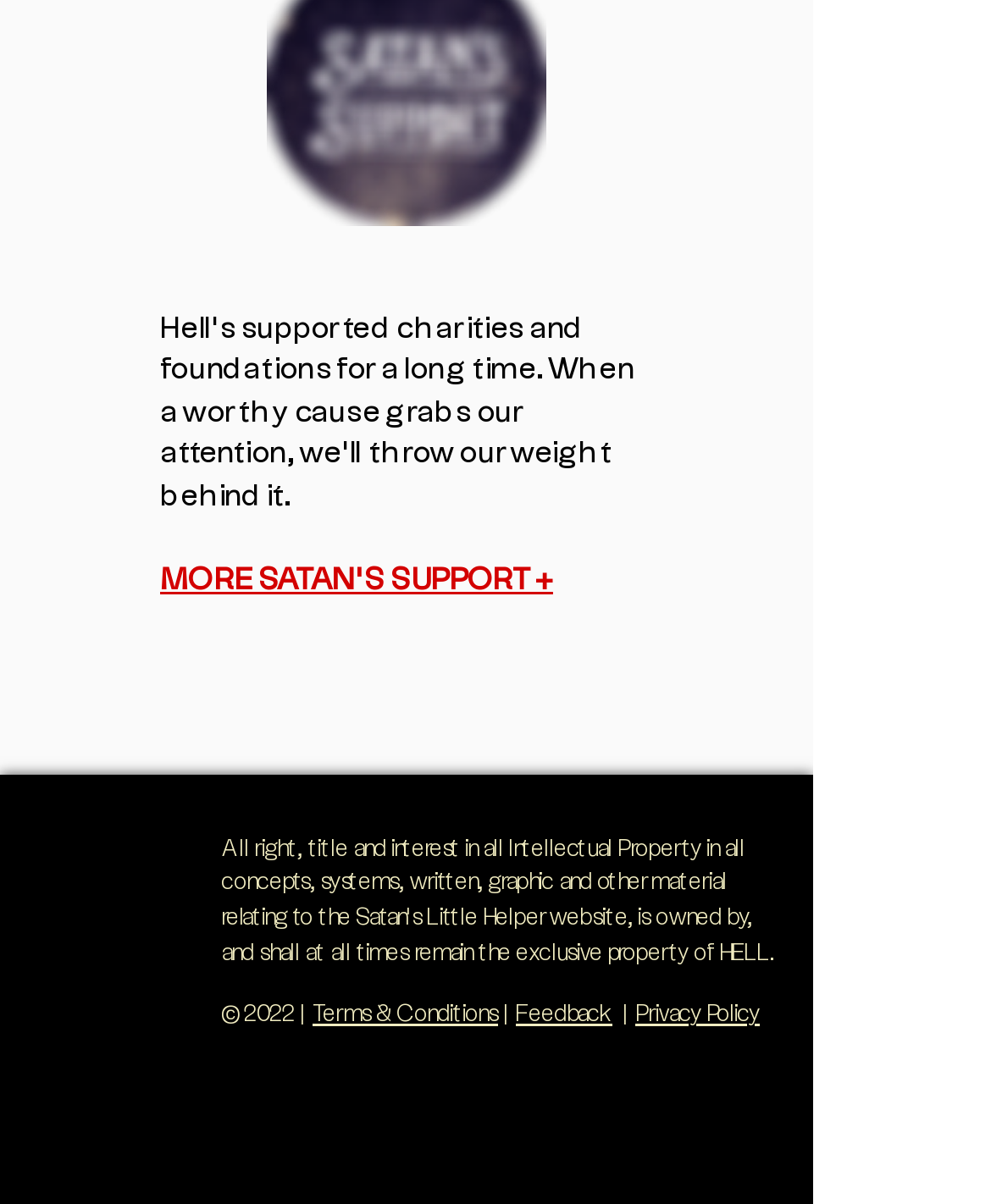Use the information in the screenshot to answer the question comprehensively: How many social media links are there?

The question is asking about the number of social media links, which can be found in the list element with the description 'Social Bar'. There are four link elements inside the list, corresponding to Facebook, Instagram, YouTube, and Twitter.